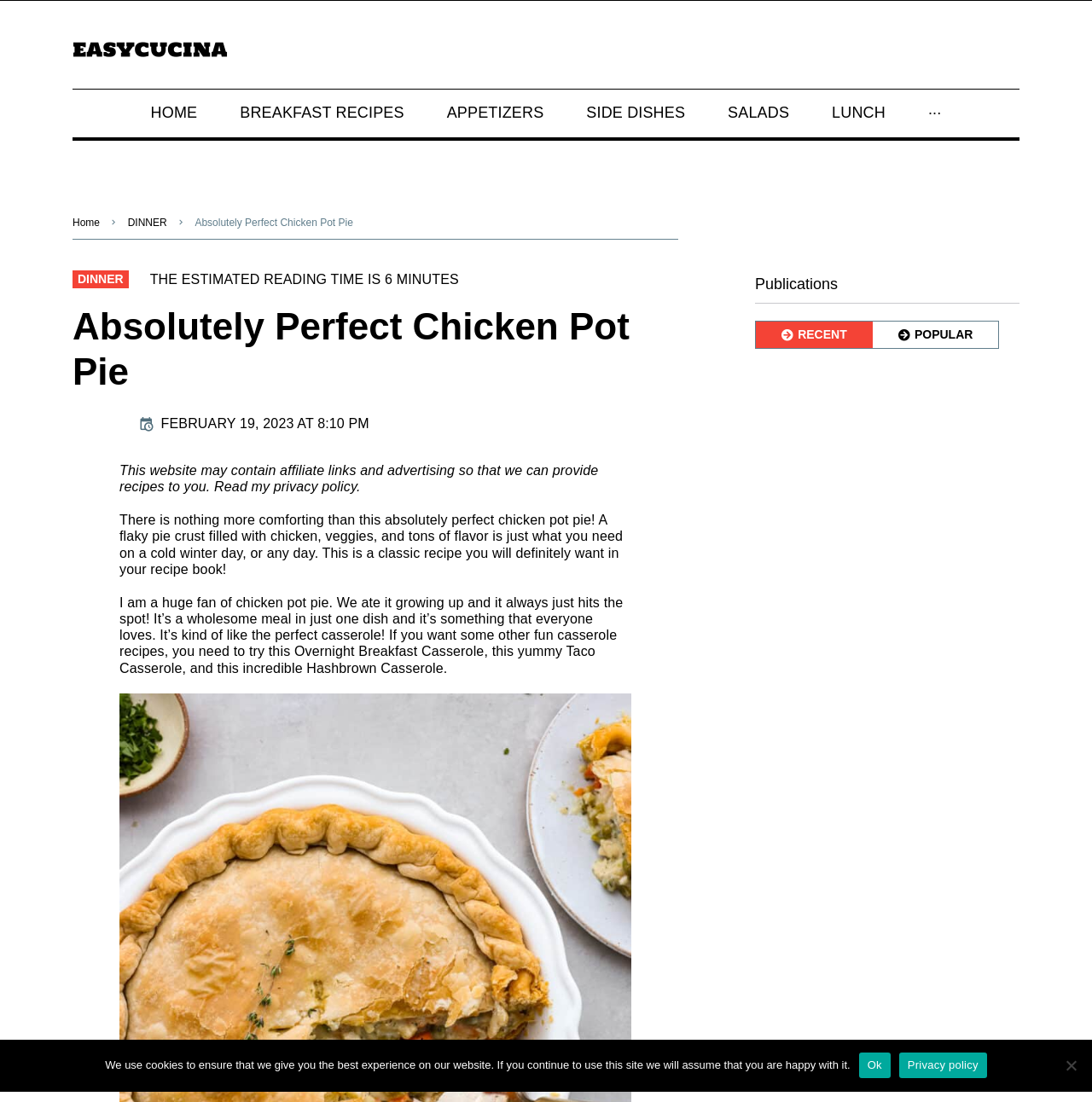Please determine the bounding box coordinates of the area that needs to be clicked to complete this task: 'Click on DINNER'. The coordinates must be four float numbers between 0 and 1, formatted as [left, top, right, bottom].

[0.117, 0.197, 0.153, 0.207]